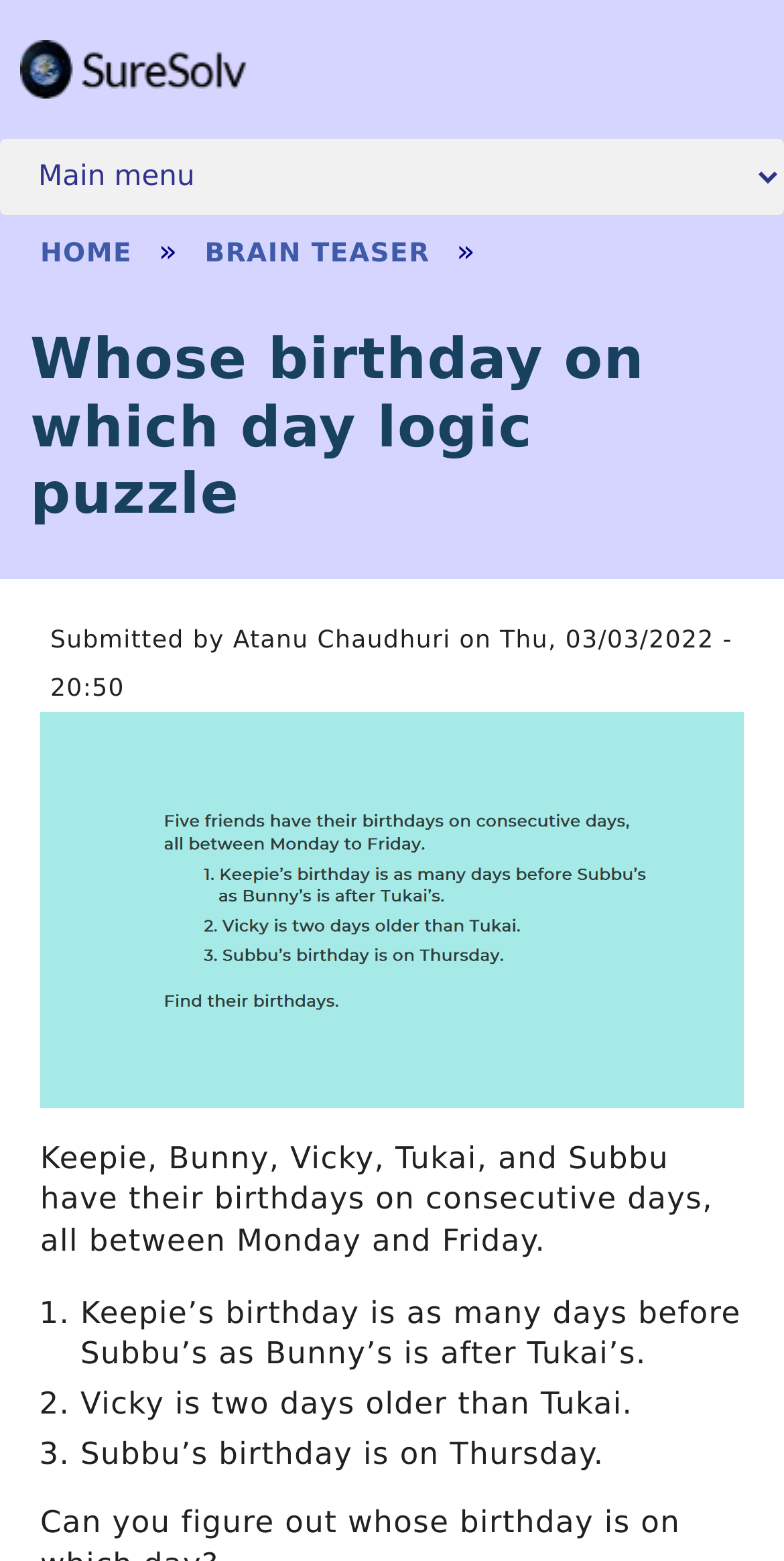Using the description "Brain teaser", locate and provide the bounding box of the UI element.

[0.261, 0.153, 0.548, 0.173]